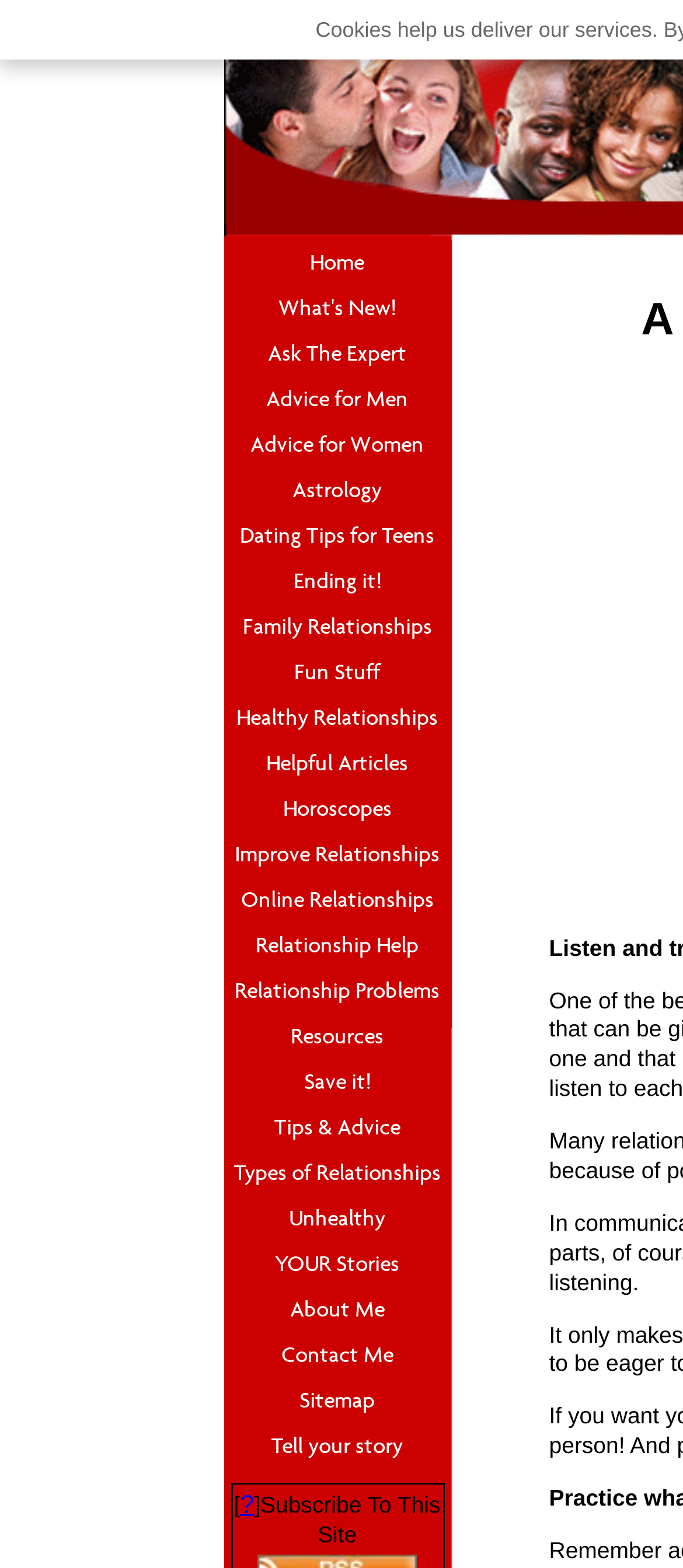Locate the bounding box coordinates of the clickable element to fulfill the following instruction: "read helpful articles". Provide the coordinates as four float numbers between 0 and 1 in the format [left, top, right, bottom].

[0.327, 0.472, 0.66, 0.501]